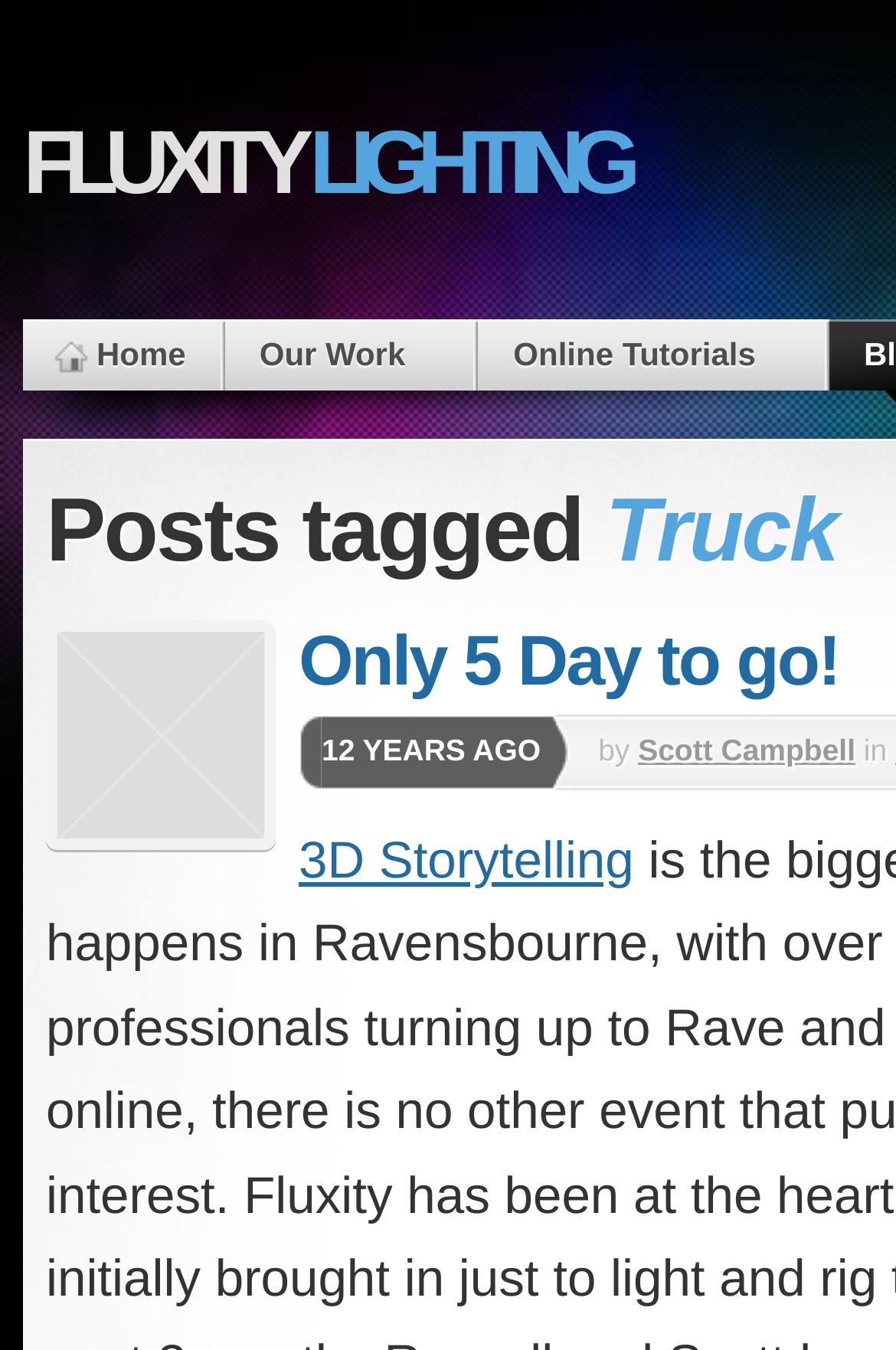Determine the bounding box coordinates for the area that needs to be clicked to fulfill this task: "Follow us on Instagram". The coordinates must be given as four float numbers between 0 and 1, i.e., [left, top, right, bottom].

None